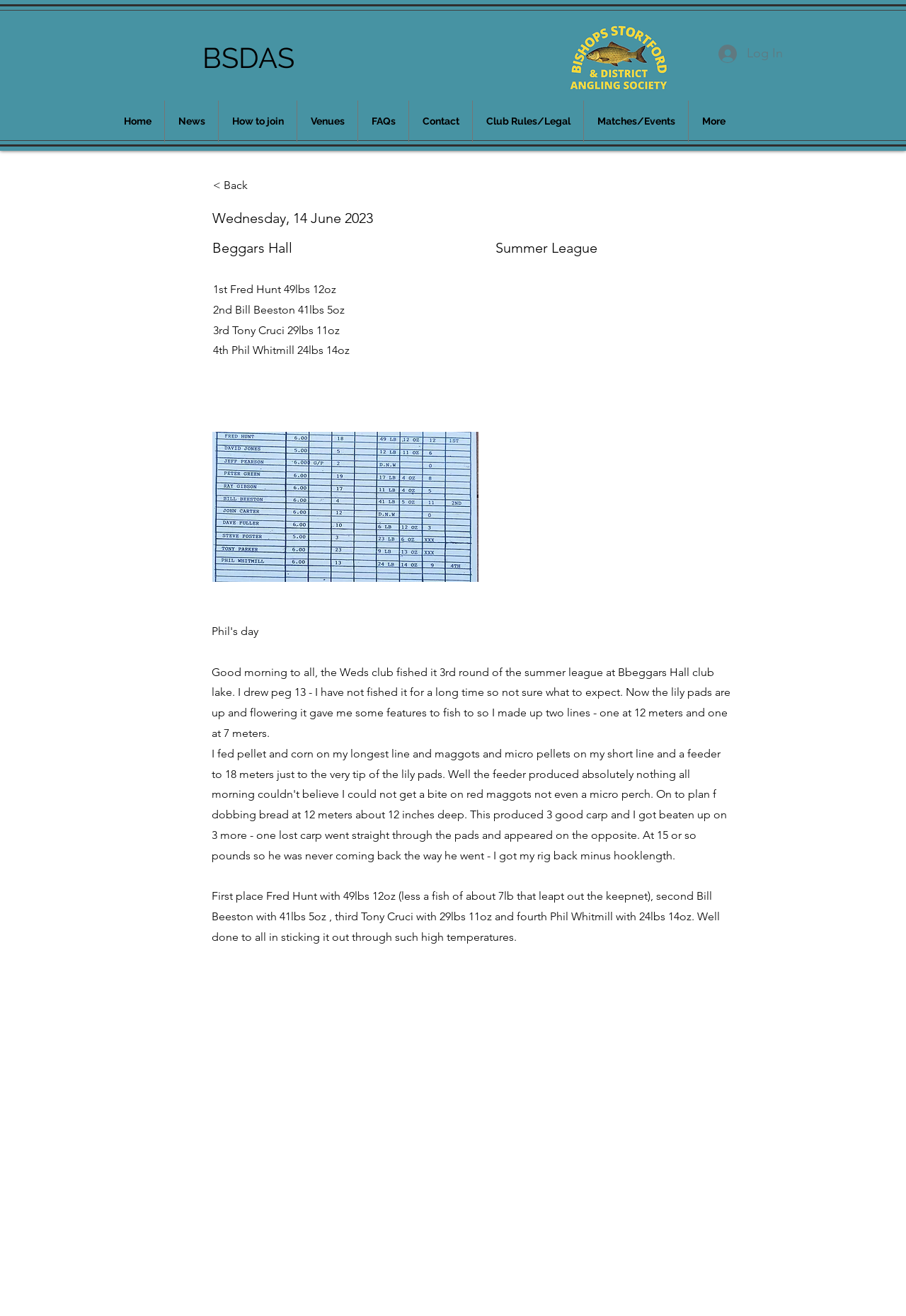What is the date of the summer league fishing event?
Give a single word or phrase as your answer by examining the image.

Wednesday, 14 June 2023